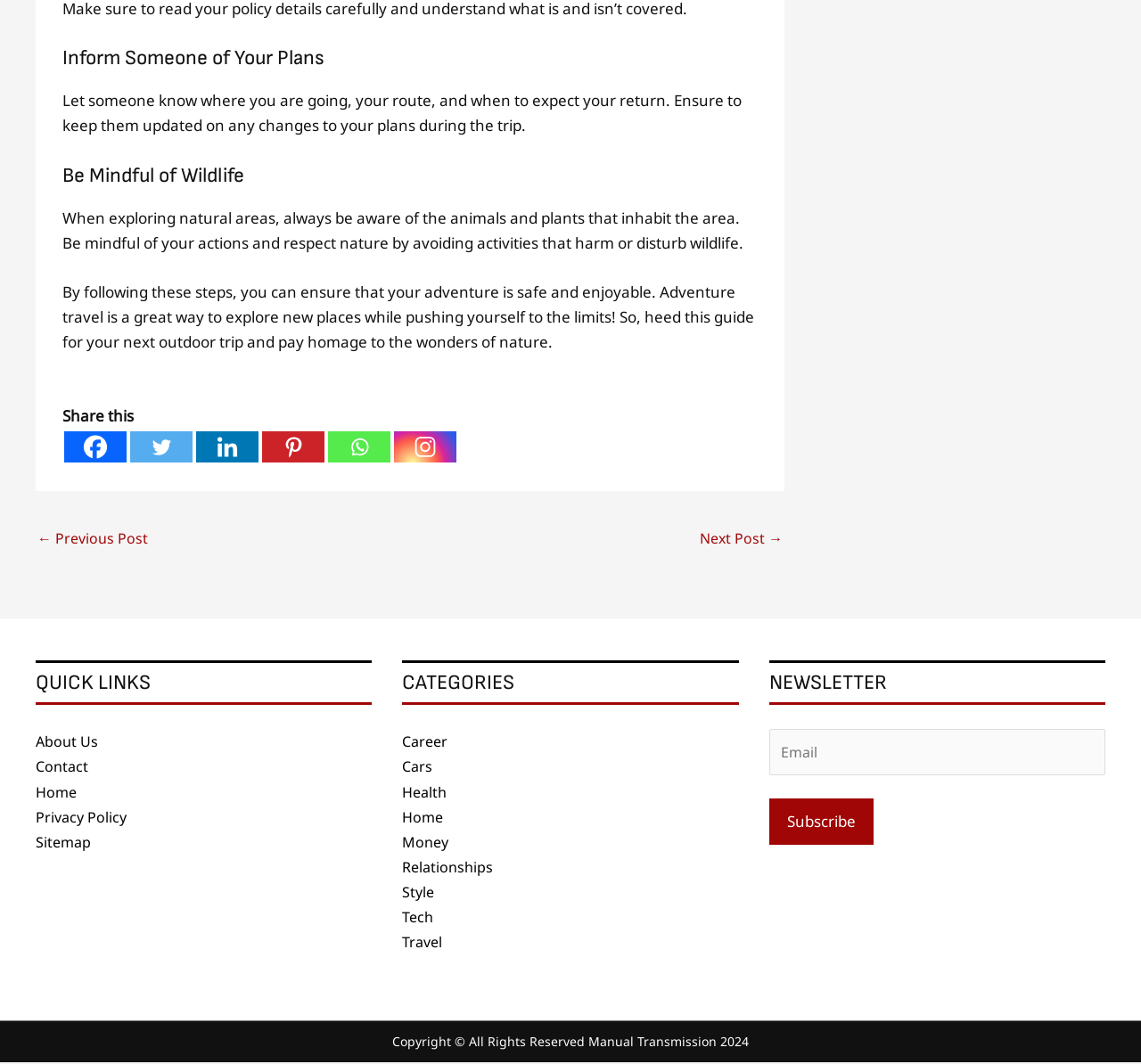Locate the bounding box coordinates of the clickable area to execute the instruction: "Share this on Facebook". Provide the coordinates as four float numbers between 0 and 1, represented as [left, top, right, bottom].

[0.056, 0.406, 0.111, 0.435]